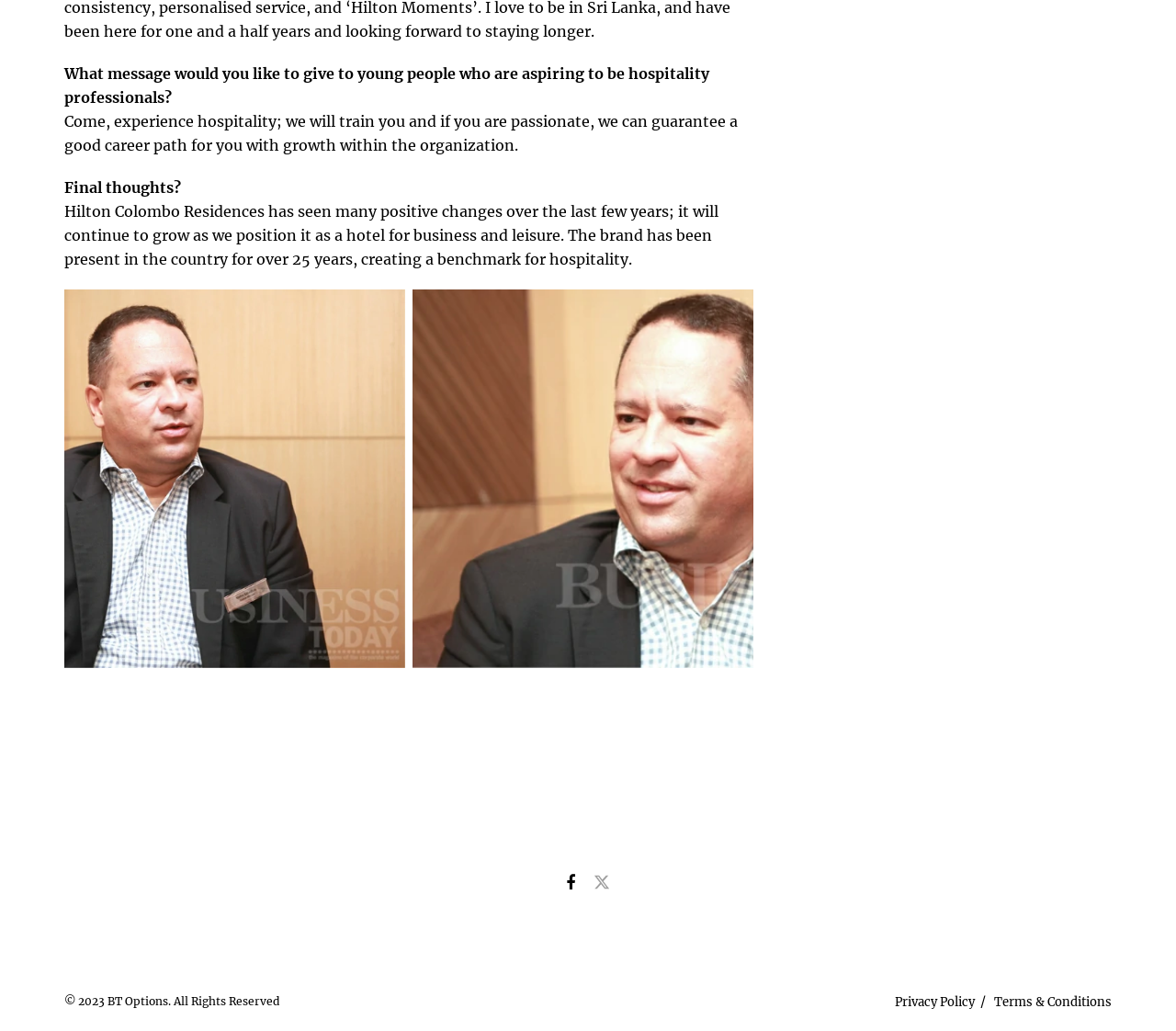How many figures are there in the article?
Look at the image and answer the question with a single word or phrase.

3